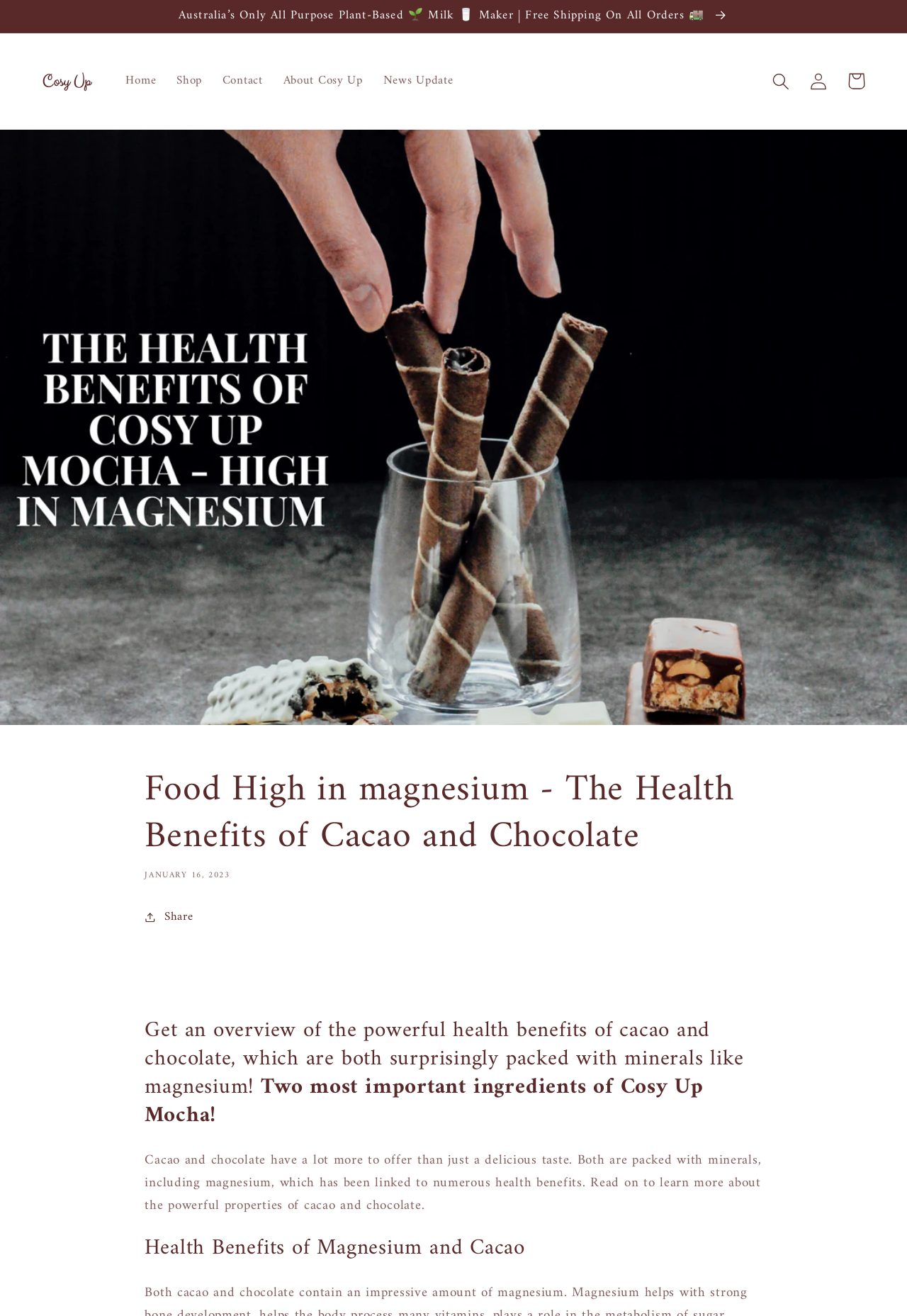Provide a brief response to the question below using one word or phrase:
What is the date of the article?

JANUARY 16, 2023